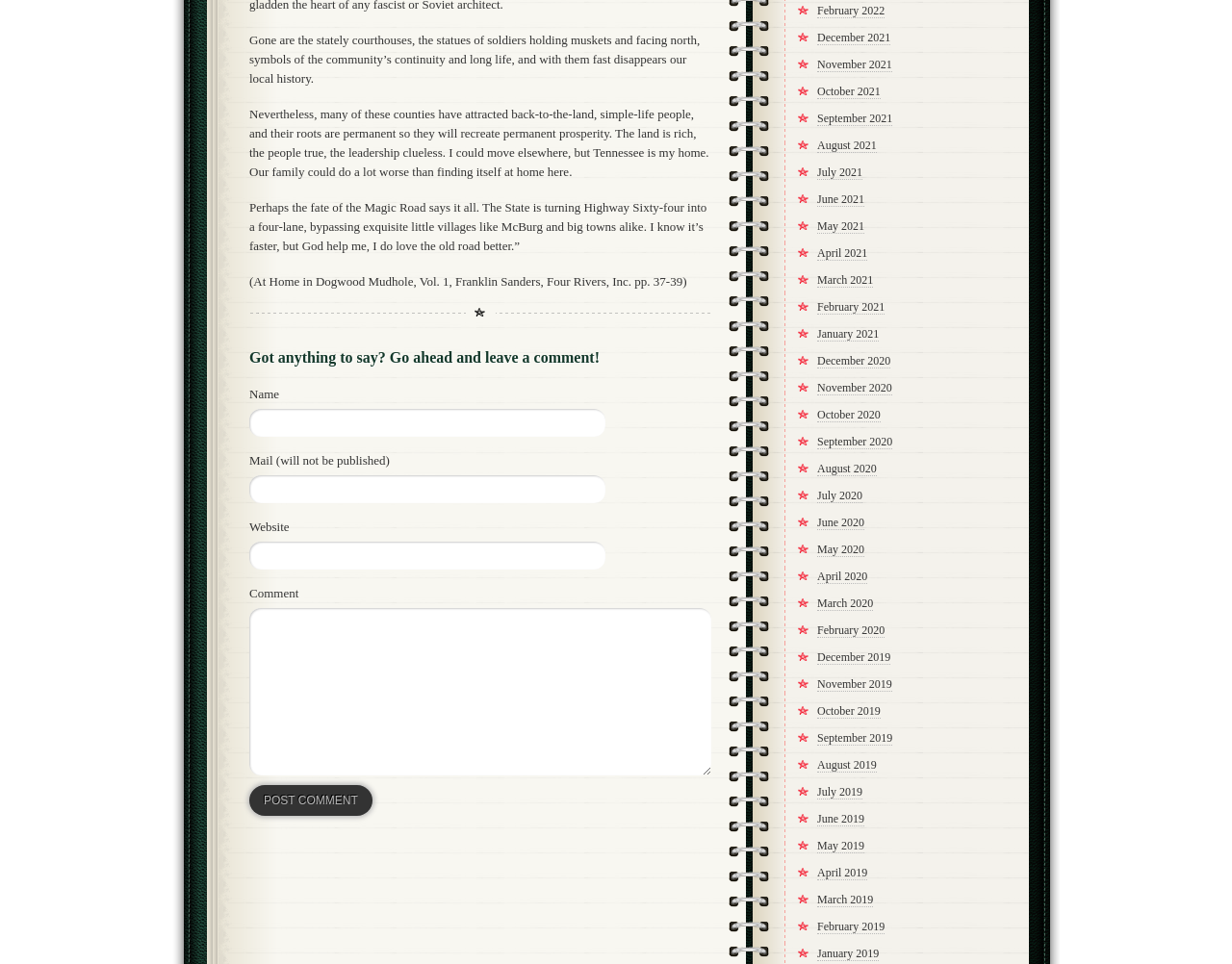Give the bounding box coordinates for this UI element: "May 2021". The coordinates should be four float numbers between 0 and 1, arranged as [left, top, right, bottom].

[0.663, 0.228, 0.702, 0.243]